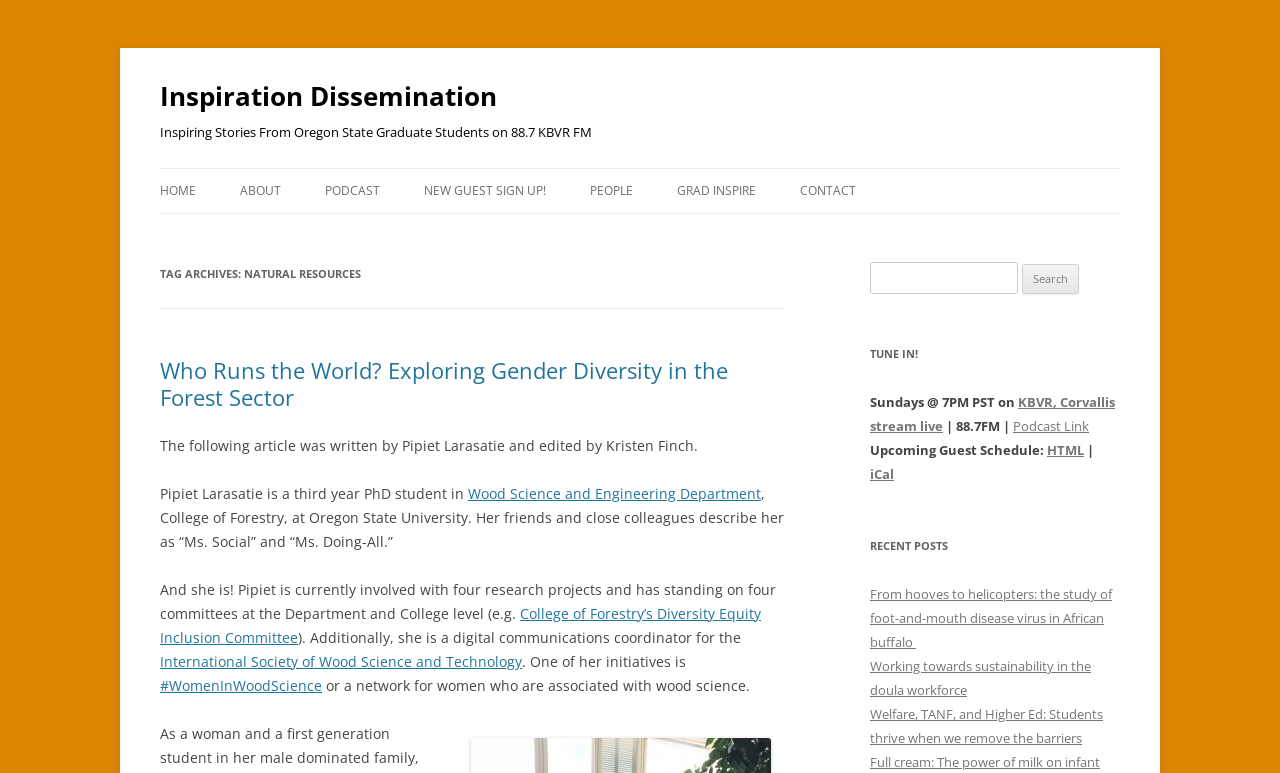Pinpoint the bounding box coordinates of the clickable area necessary to execute the following instruction: "Check the upcoming guest schedule". The coordinates should be given as four float numbers between 0 and 1, namely [left, top, right, bottom].

[0.68, 0.571, 0.818, 0.594]